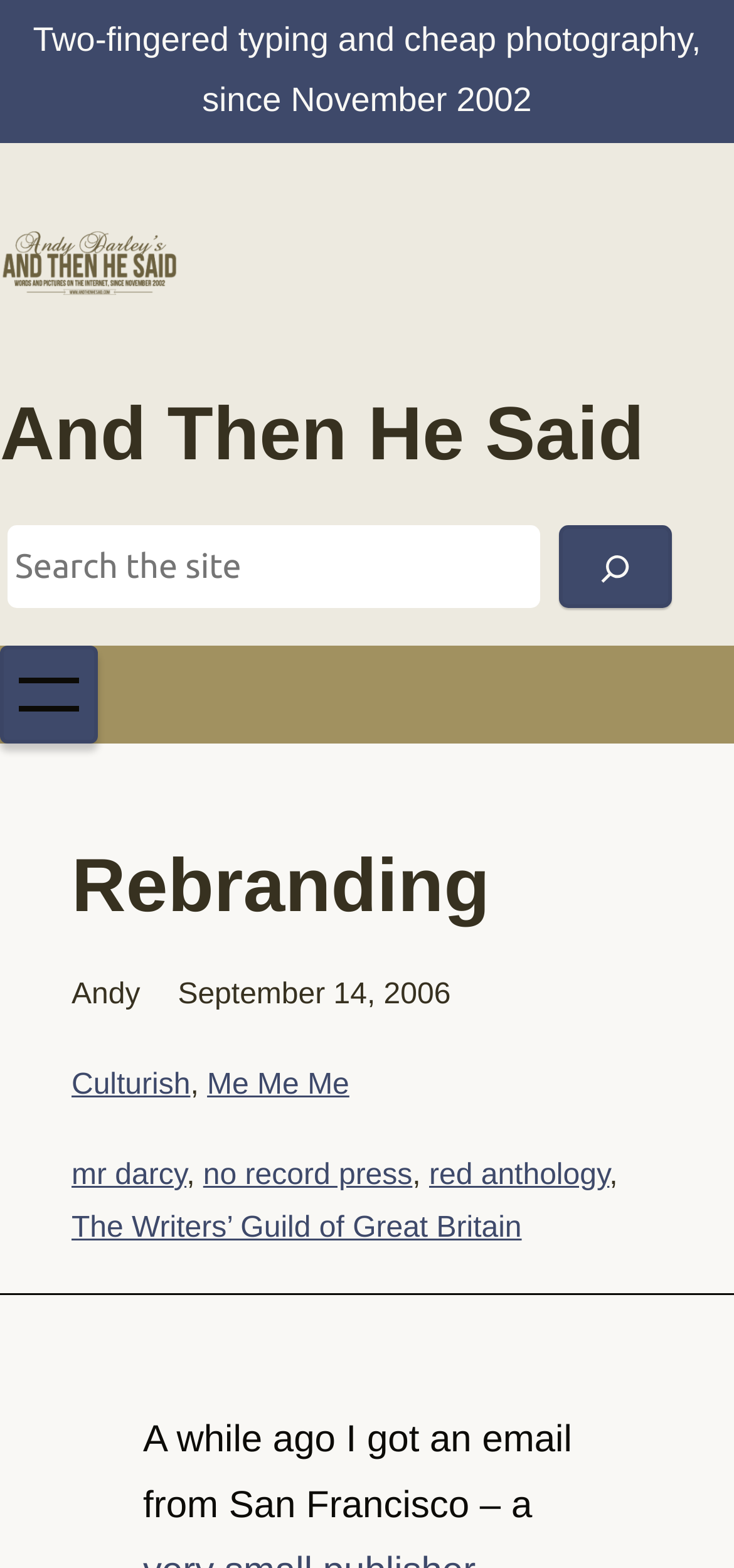Explain the webpage in detail, including its primary components.

This webpage appears to be a personal blog or website, with a focus on writing and literature. At the top, there is a complementary section that spans the entire width of the page. Below this, there is a static text element that reads "Two-fingered typing and cheap photography, since November 2002", which suggests that the website has been active since 2002.

To the left of the page, there is a prominent link and image combination with the title "And Then He Said", which is also the title of the webpage. This is followed by a heading element with the same title, and another link element below it.

On the right side of the page, there is a search bar with a search box and a search button, accompanied by a small image. Below this, there is a navigation section labeled "ATHS main", which contains a button to open a menu.

Further down the page, there is a heading element that reads "Rebranding", followed by a static text element with the name "Andy". To the right of this, there is a time element that displays the date "September 14, 2006".

Below this, there are several links to other websites or pages, including "Culturish", "Me Me Me", "mr darcy", "no record press", "red anthology", and "The Writers’ Guild of Great Britain". These links are separated by commas and appear to be related to writing, literature, or the author's interests.

Finally, at the bottom of the page, there is a static text element that begins with the sentence "A while ago I got an email from San Francisco – a", which suggests that the webpage may contain a personal anecdote or story.